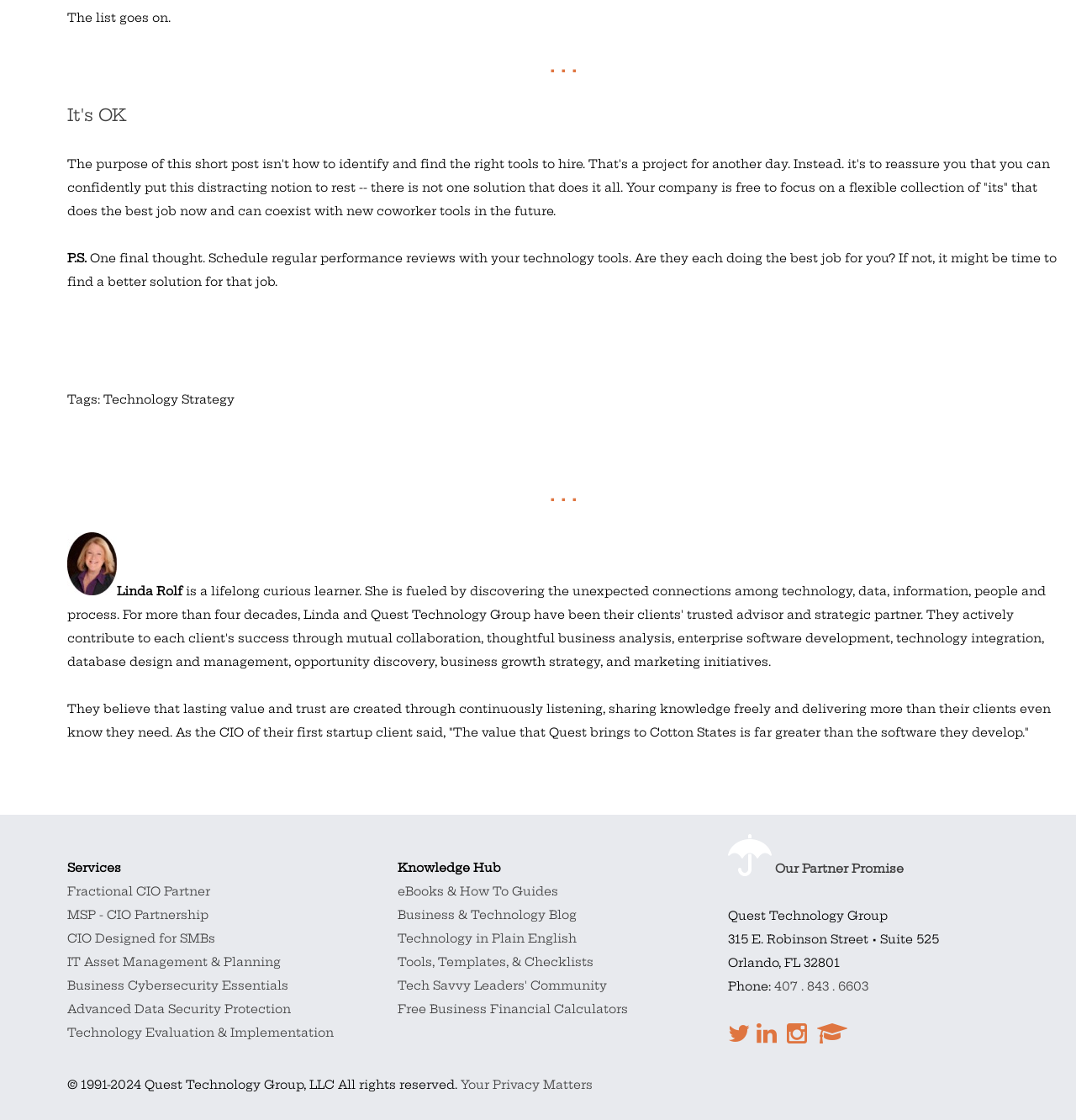What social media platforms does Quest Technology Group have?
Please describe in detail the information shown in the image to answer the question.

Quest Technology Group has social media presence on Twitter, LinkedIn, and Instagram, which are represented by their respective icons at the bottom of the page.